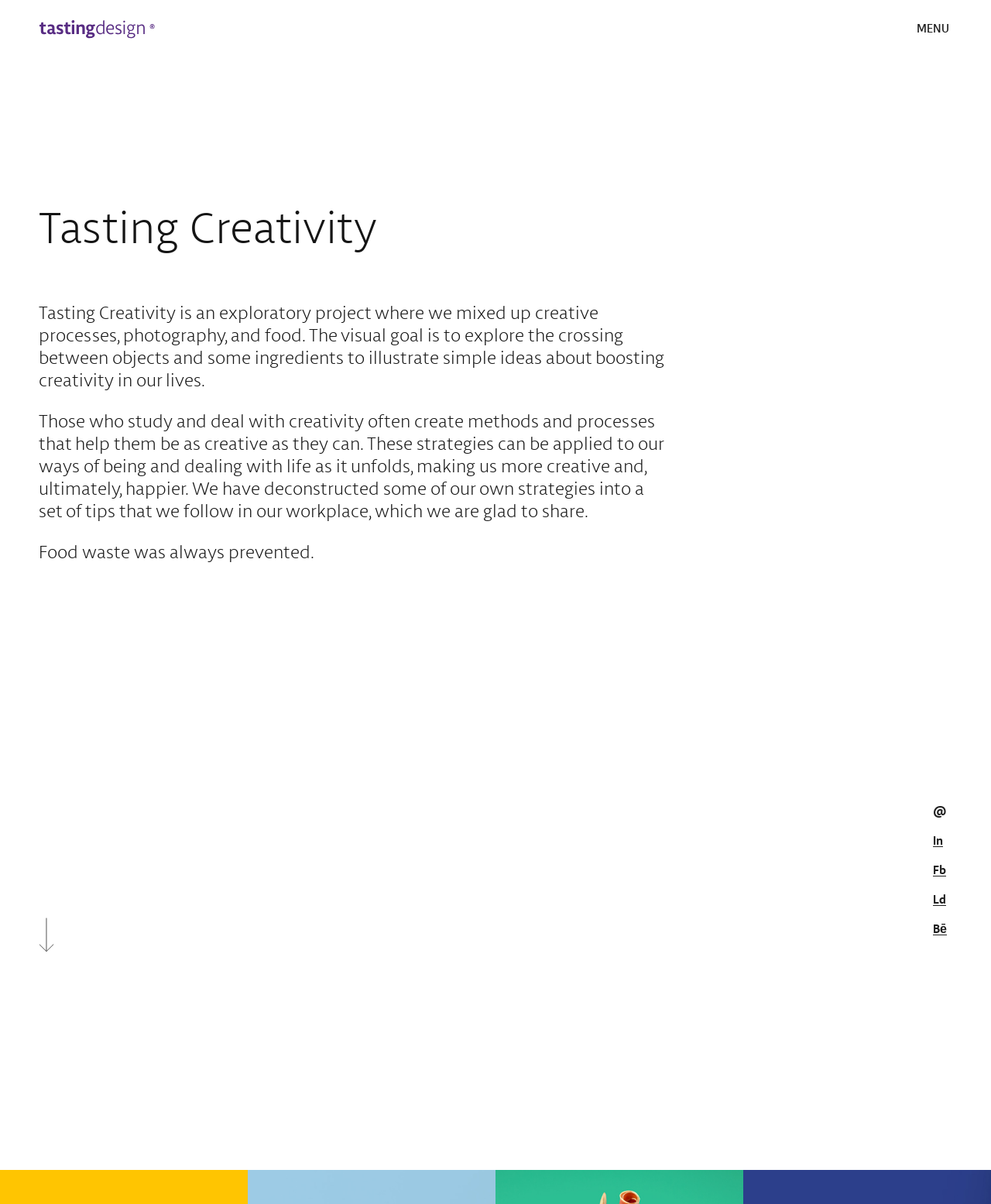Please determine the bounding box coordinates of the element to click on in order to accomplish the following task: "Request a quote". Ensure the coordinates are four float numbers ranging from 0 to 1, i.e., [left, top, right, bottom].

[0.805, 0.776, 0.883, 0.789]